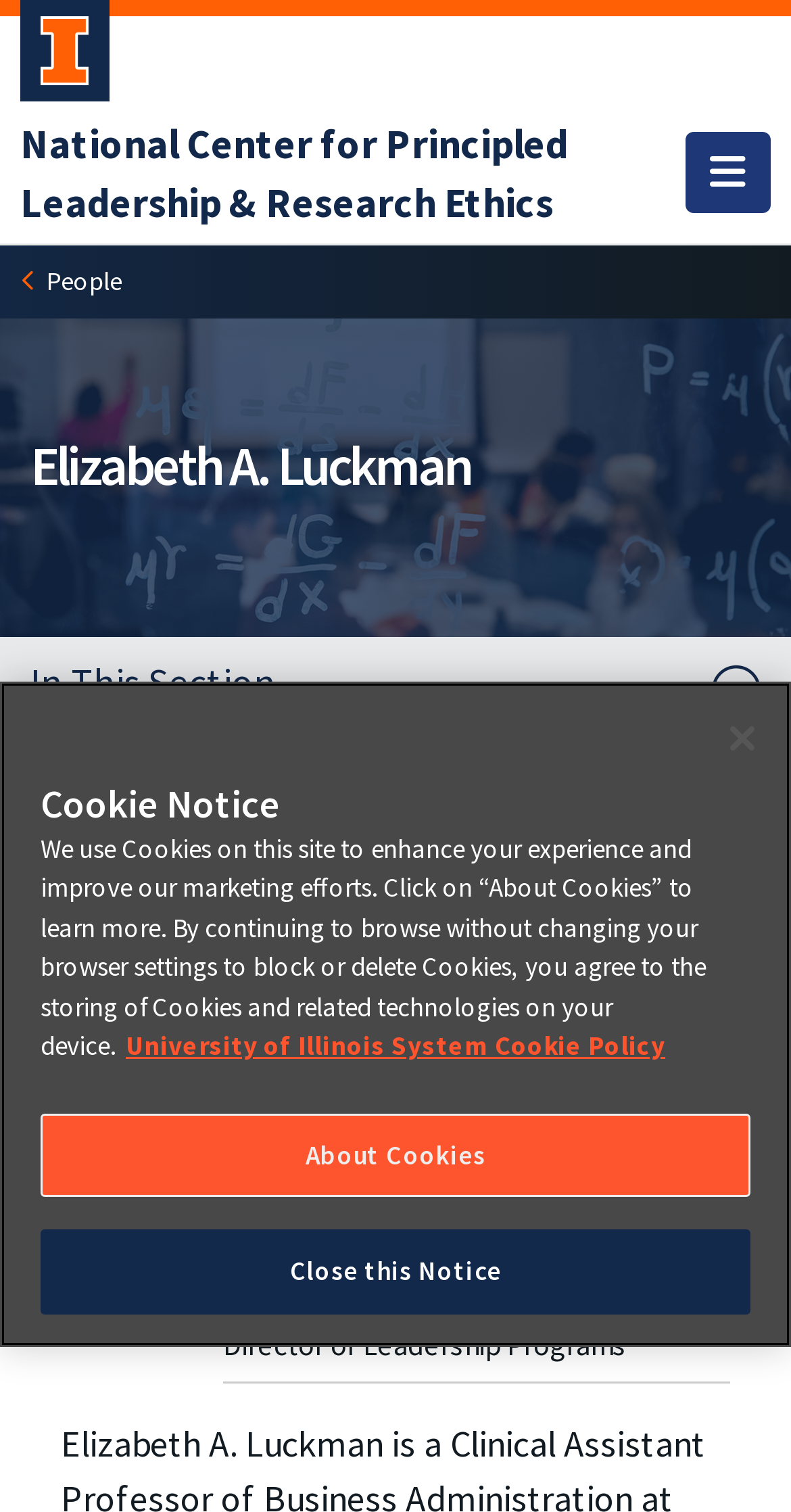Offer a meticulous caption that includes all visible features of the webpage.

This webpage is about Elizabeth A. Luckman, featuring her profile as the Director of Leadership Programs. At the top left corner, there is a link to the University of Illinois Urbana-Champaign, accompanied by the Block I logo. Next to it, there is a link to the National Center for Principled Leadership & Research Ethics. 

On the top right corner, there is a toggle navigation button. Below it, there is a breadcrumbs navigation section with a link to "People". The main heading "Elizabeth A. Luckman" is prominently displayed in the middle of the page.

On the left side, there is a secondary navigation section with a button labeled "In This Section". Below it, there is a figure containing an image of Elizabeth A. Luckman, accompanied by a figcaption with her title. 

At the bottom of the page, there is a cookie notice section with a heading, a paragraph explaining the use of cookies, and links to learn more about privacy policies. The section also includes buttons to learn more about cookies and to close the notice.